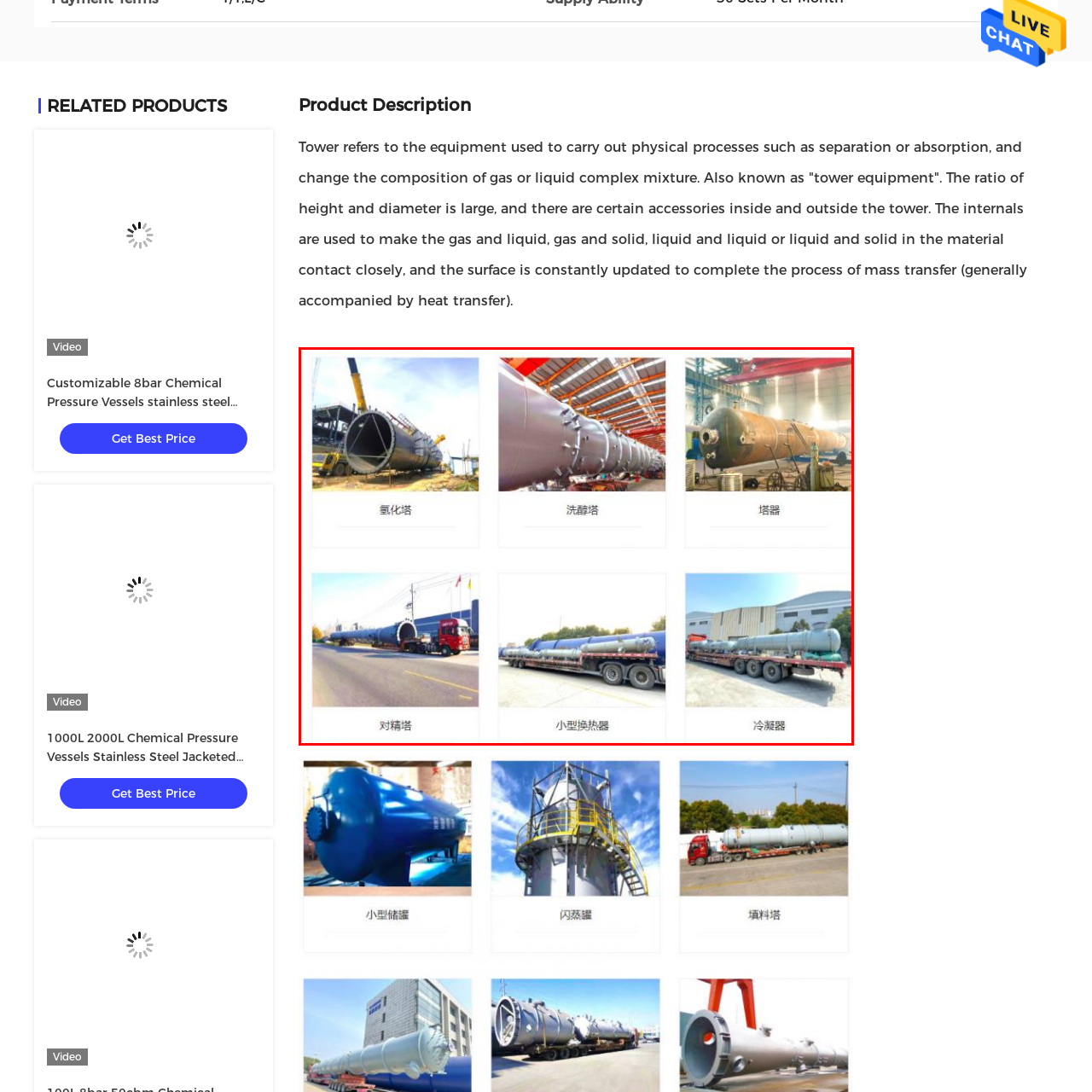Generate an in-depth caption for the image enclosed by the red boundary.

The image showcases a variety of industrial equipment, specifically designed for petrochemical processes. In the top row, the equipment includes a gas absorption tower, a washing tower, and a general tower apparatus, each reflecting advanced construction techniques and materials suitable for handling complex chemical processes. The bottom row features a dual-phase reactor, a small-type heat exchanger, and a cooling apparatus. These structures are crucial for effective separation, absorption, and thermal management in manufacturing settings, indicating their significance in the petrochemical industry. The images portray these large-scale installations, emphasizing their size and robustness, suitable for demanding operational requirements.